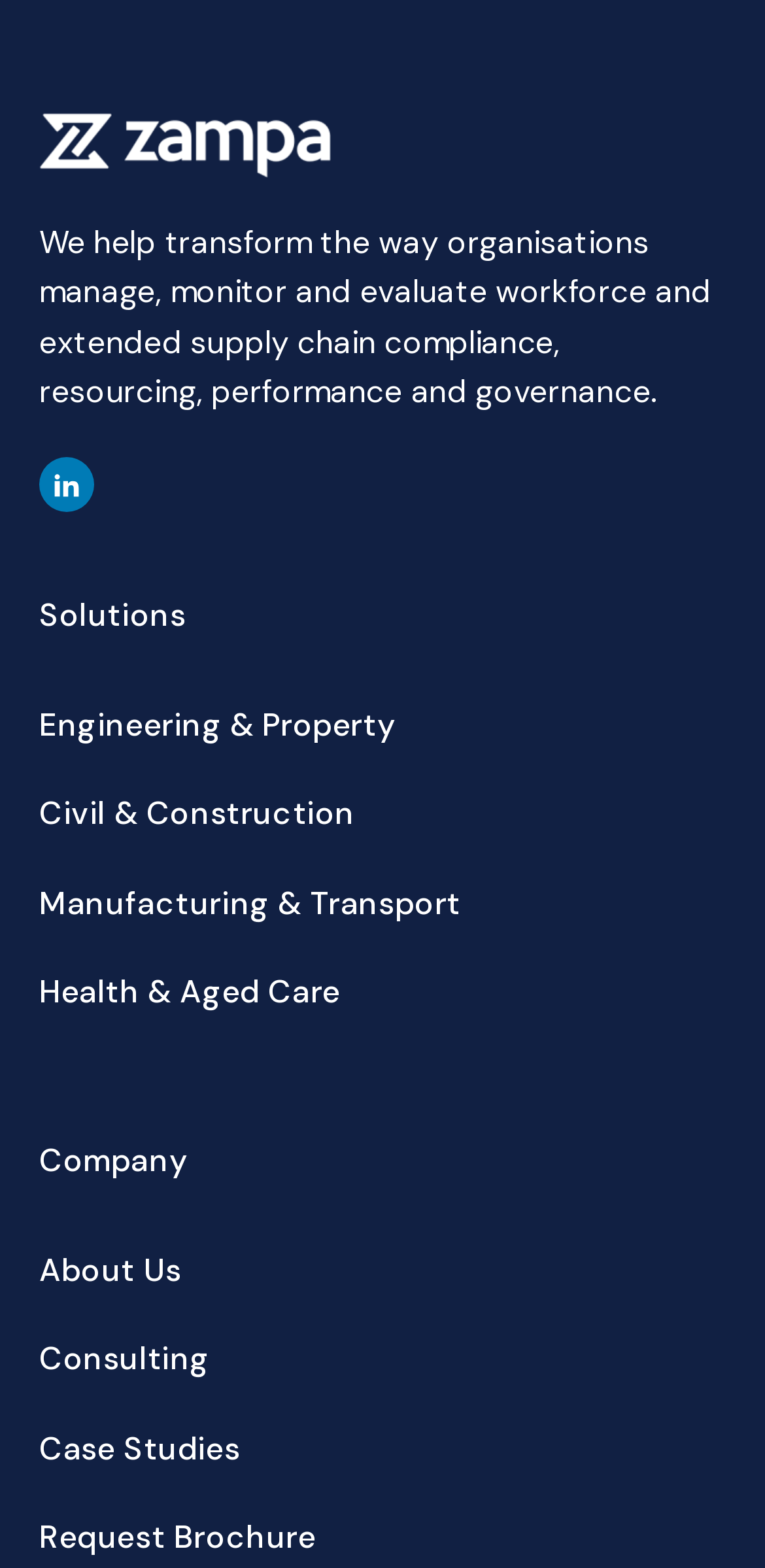Please locate the bounding box coordinates for the element that should be clicked to achieve the following instruction: "Read Case Studies". Ensure the coordinates are given as four float numbers between 0 and 1, i.e., [left, top, right, bottom].

[0.051, 0.908, 0.314, 0.94]